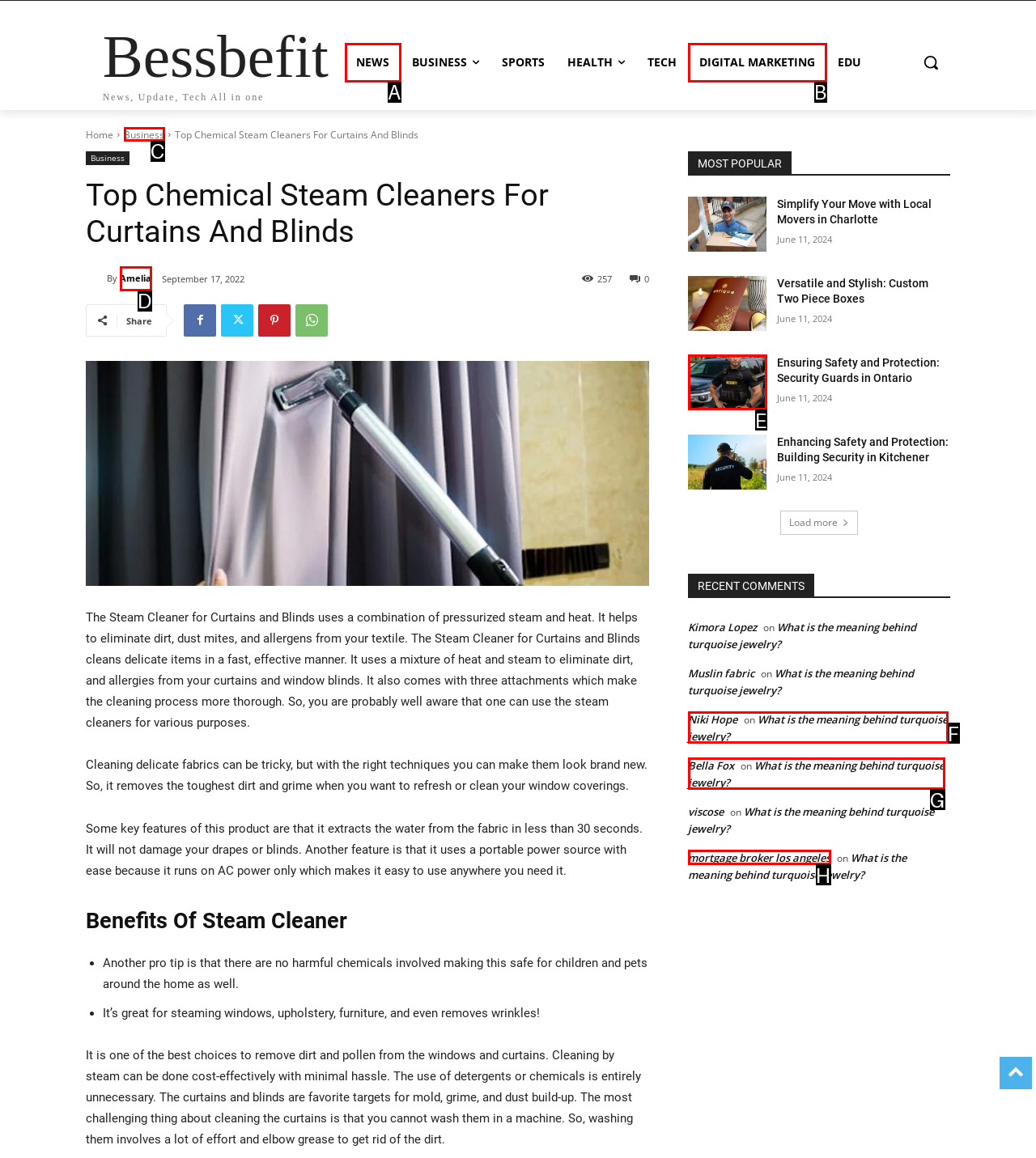Determine the HTML element that best aligns with the description: mortgage broker los angeles
Answer with the appropriate letter from the listed options.

H